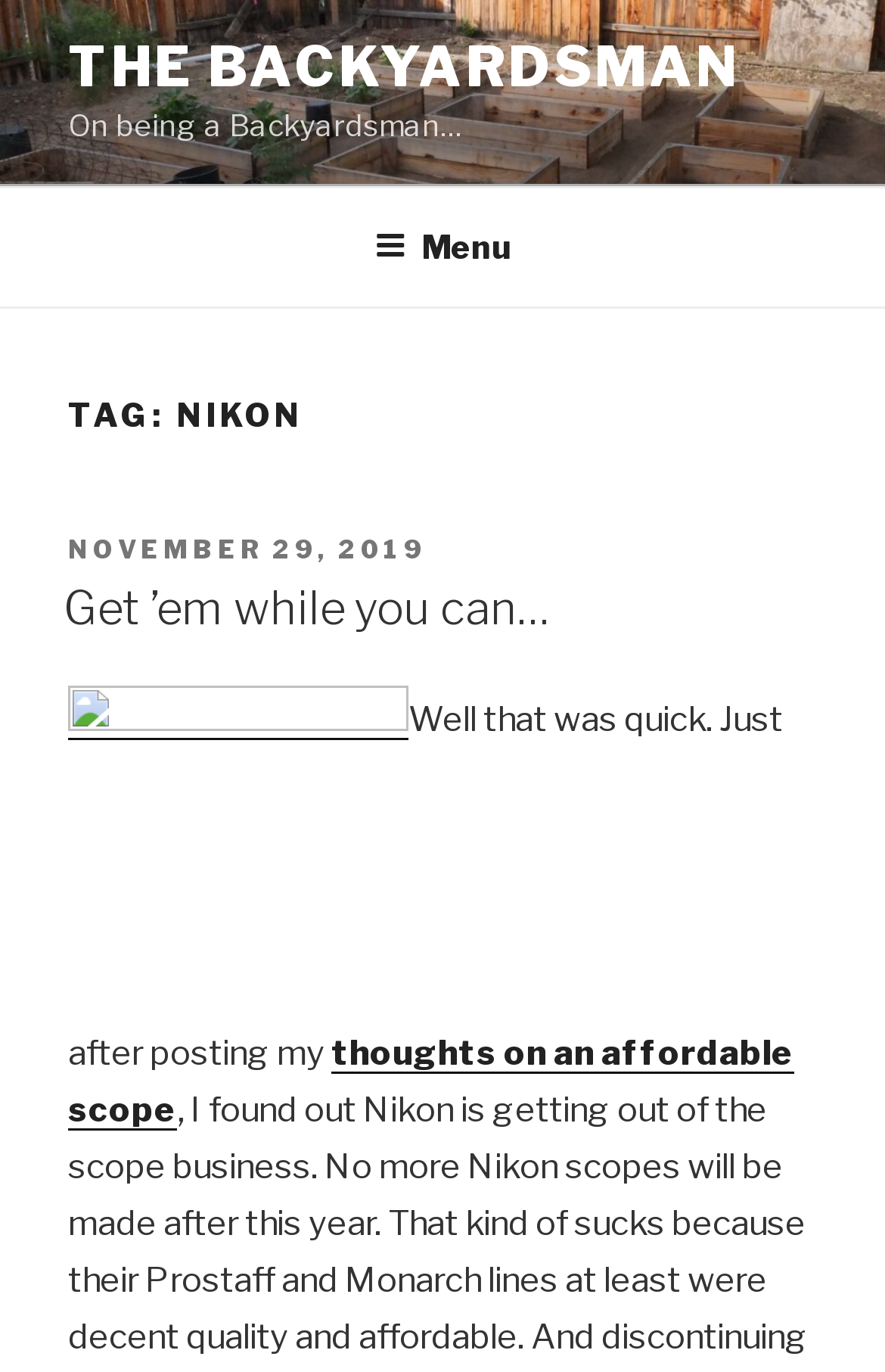Create an in-depth description of the webpage, covering main sections.

The webpage is about a blog post titled "Get ’em while you can…" with a focus on Nikon, as indicated by the title "nikon – The Backyardsman". At the top of the page, there is a link to "THE BACKYARDSMAN" and a brief introduction "On being a Backyardsman…". 

Below the introduction, there is a top menu navigation bar that spans the entire width of the page, with a "Menu" button on the right side. 

Further down, there is a heading "TAG: NIKON" that takes up most of the page width. Under this heading, there is a section with a "POSTED ON" label, followed by a link to the date "NOVEMBER 29, 2019". 

The main content of the blog post starts with a heading "Get ’em while you can…" which is also a link. The text of the blog post begins with "Well that was quick. Just after posting my" and continues with a link to "thoughts on an affordable scope". There is also an empty link in between the text and the last link.